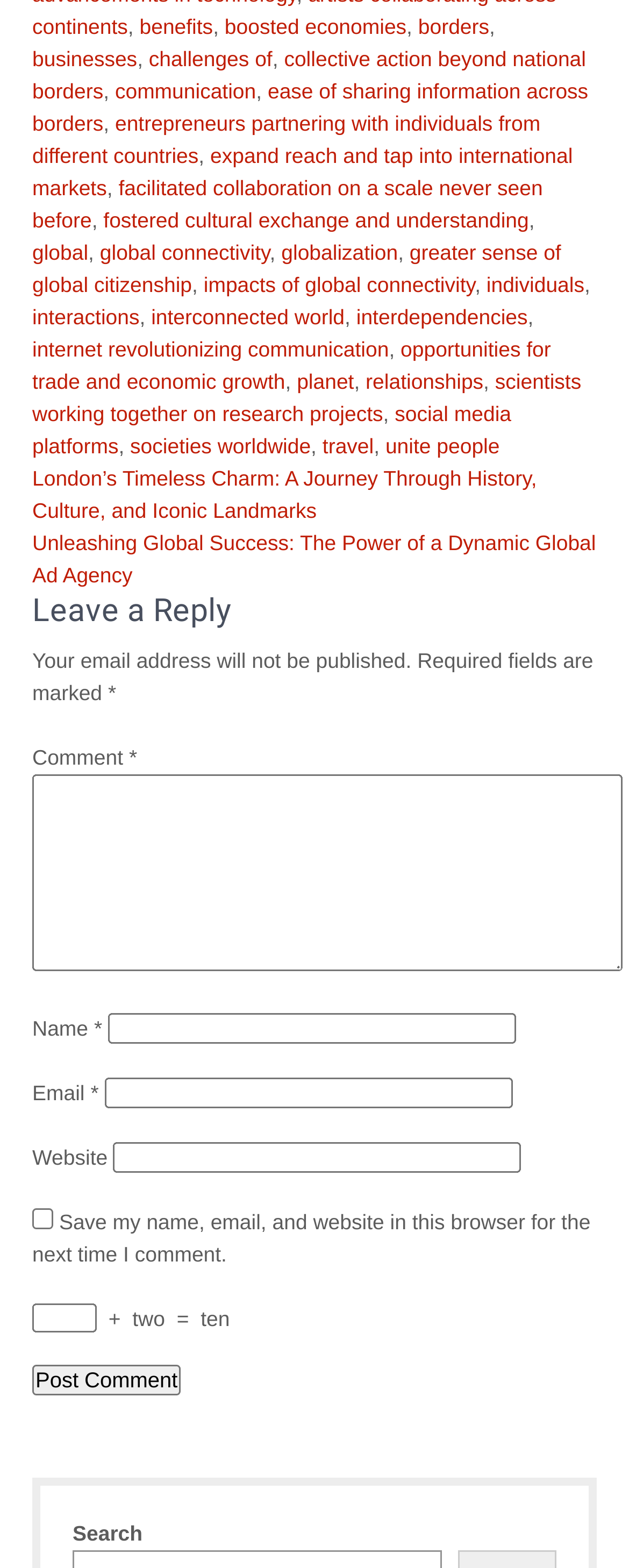Please analyze the image and provide a thorough answer to the question:
What is the function of the checkbox on the webpage?

The checkbox on the webpage is used to save the user's name, email, and website in the browser for the next time they comment. It is located below the 'Email' textbox and has a bounding box coordinate of [0.051, 0.771, 0.085, 0.784].